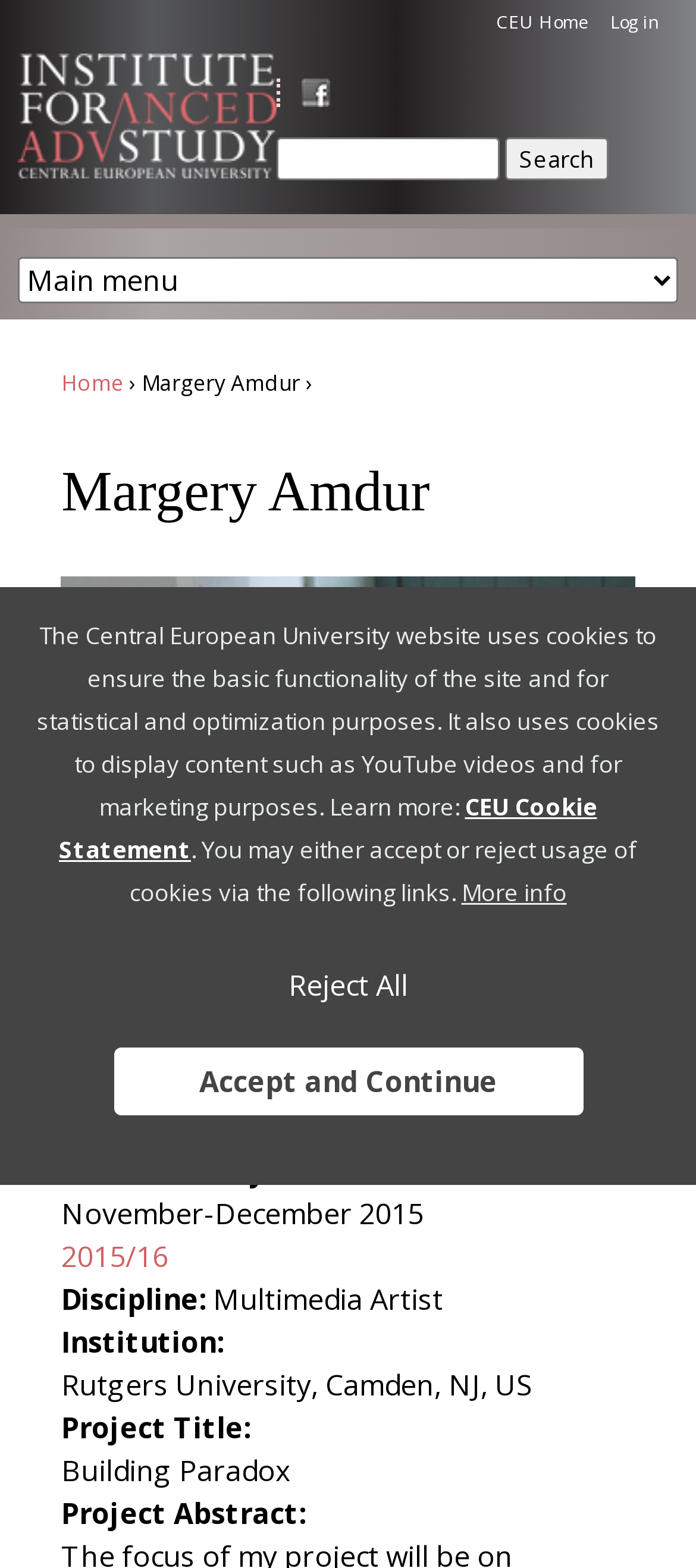What is the name of the menu that Margery Amdur is under?
Based on the visual details in the image, please answer the question thoroughly.

I found the answer by looking at the top navigation bar, where it says 'User menu'.